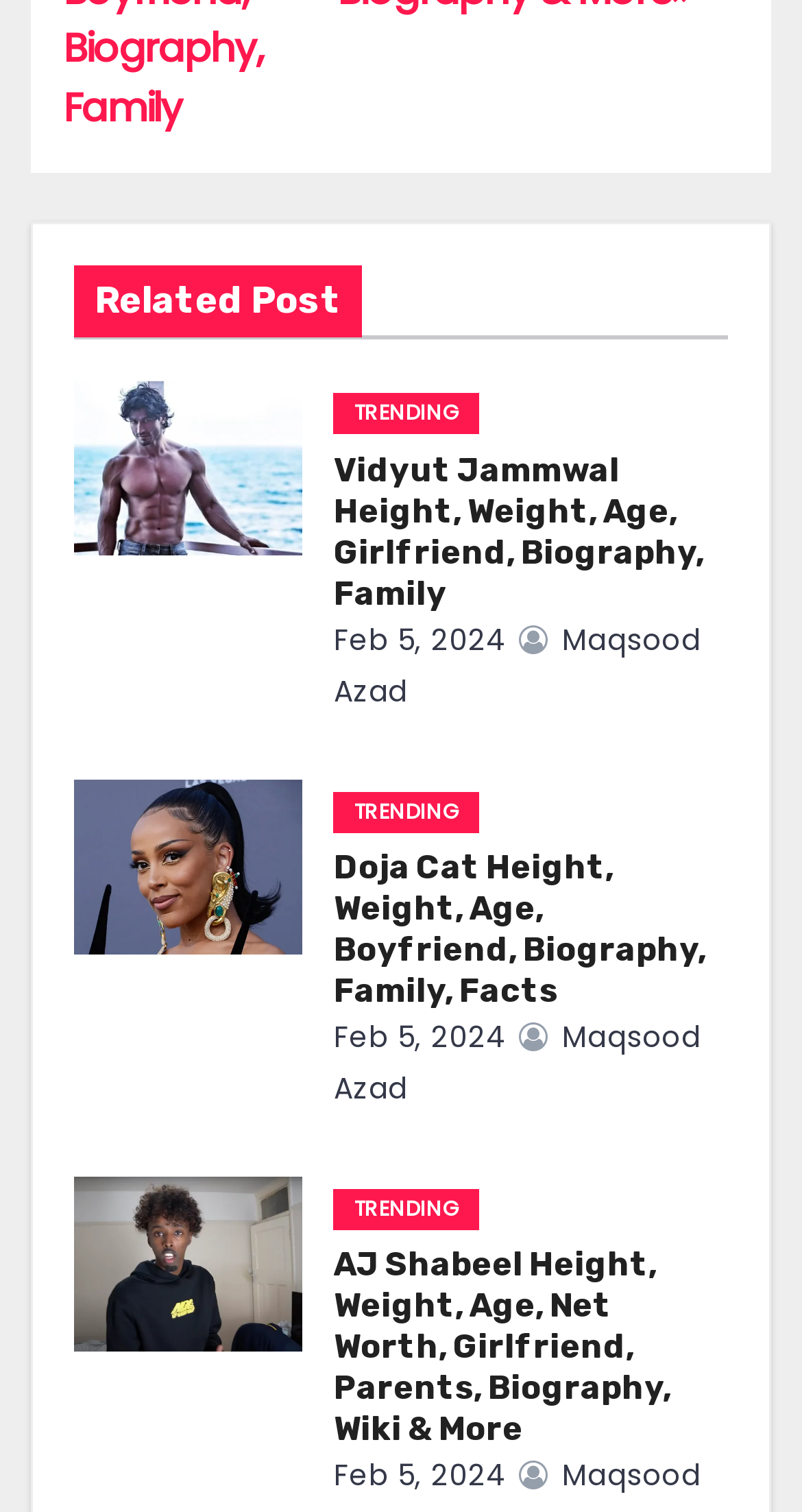Identify the bounding box coordinates of the section to be clicked to complete the task described by the following instruction: "Check Doja Cat's height and weight". The coordinates should be four float numbers between 0 and 1, formatted as [left, top, right, bottom].

[0.416, 0.561, 0.908, 0.67]